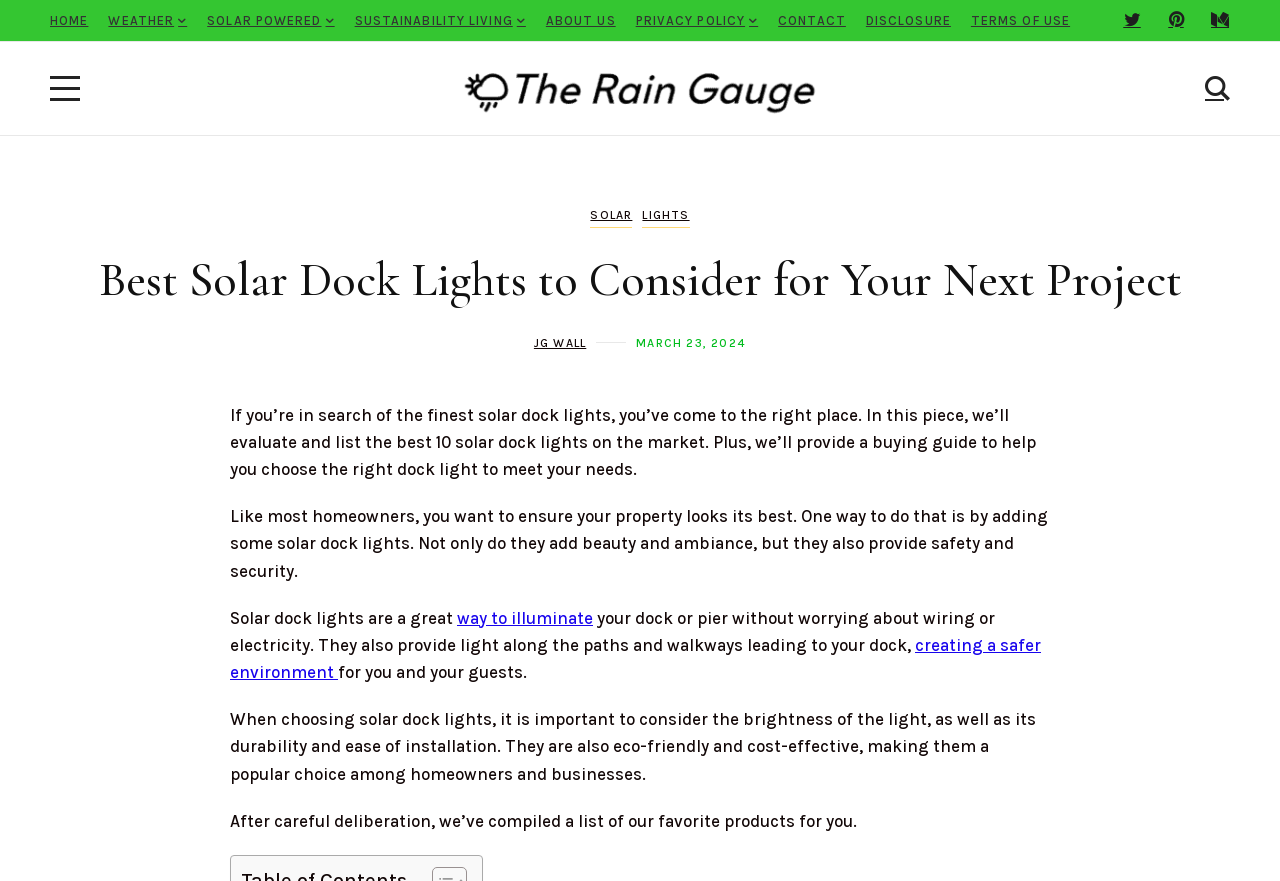How many solar dock lights are evaluated on this webpage?
Based on the screenshot, give a detailed explanation to answer the question.

The text states that the webpage will evaluate and list the best 10 solar dock lights on the market, indicating that 10 products are being reviewed.